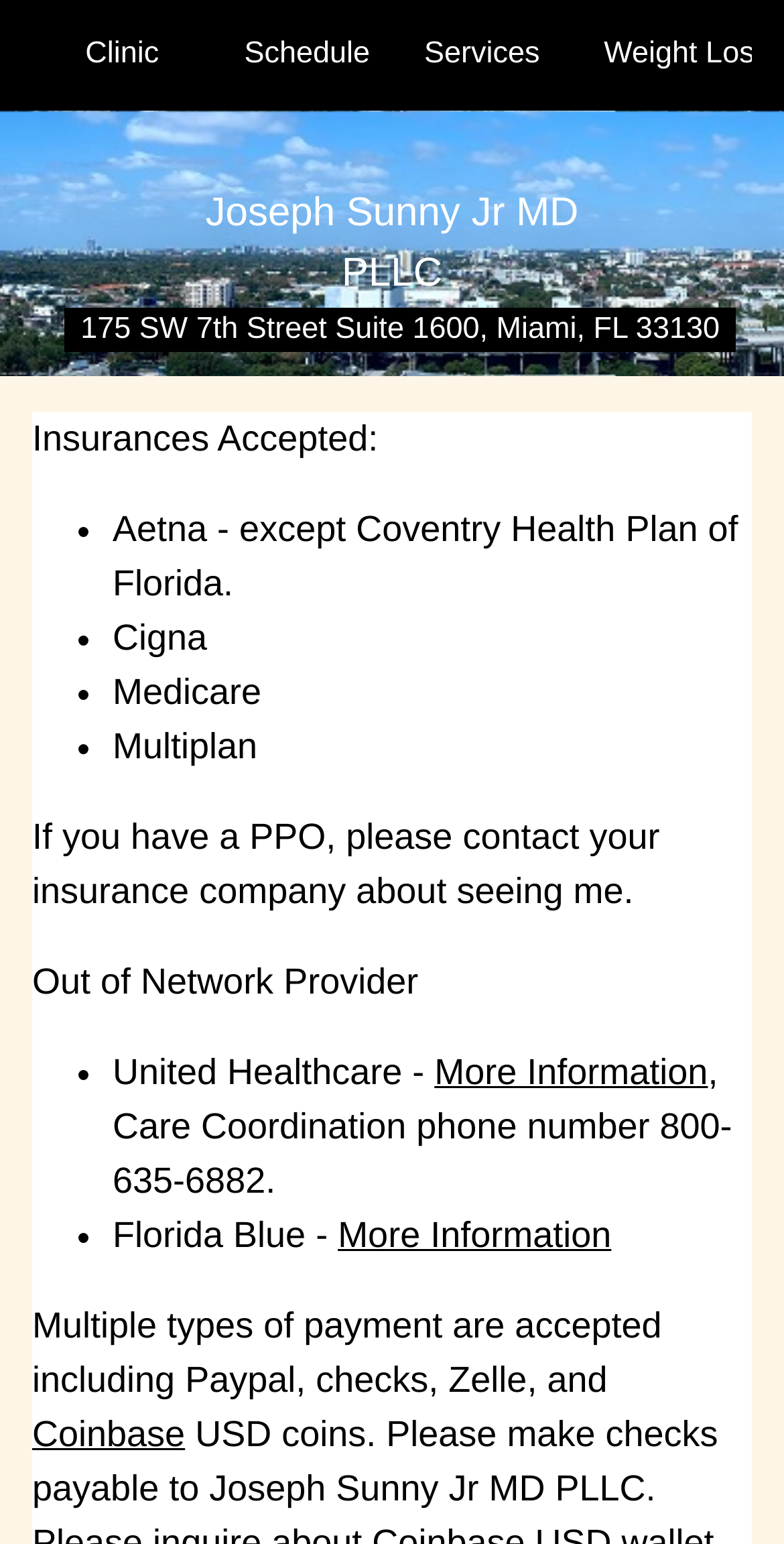Please answer the following question using a single word or phrase: What insurance companies are accepted?

Aetna, Cigna, Medicare, Multiplan, United Healthcare, Florida Blue